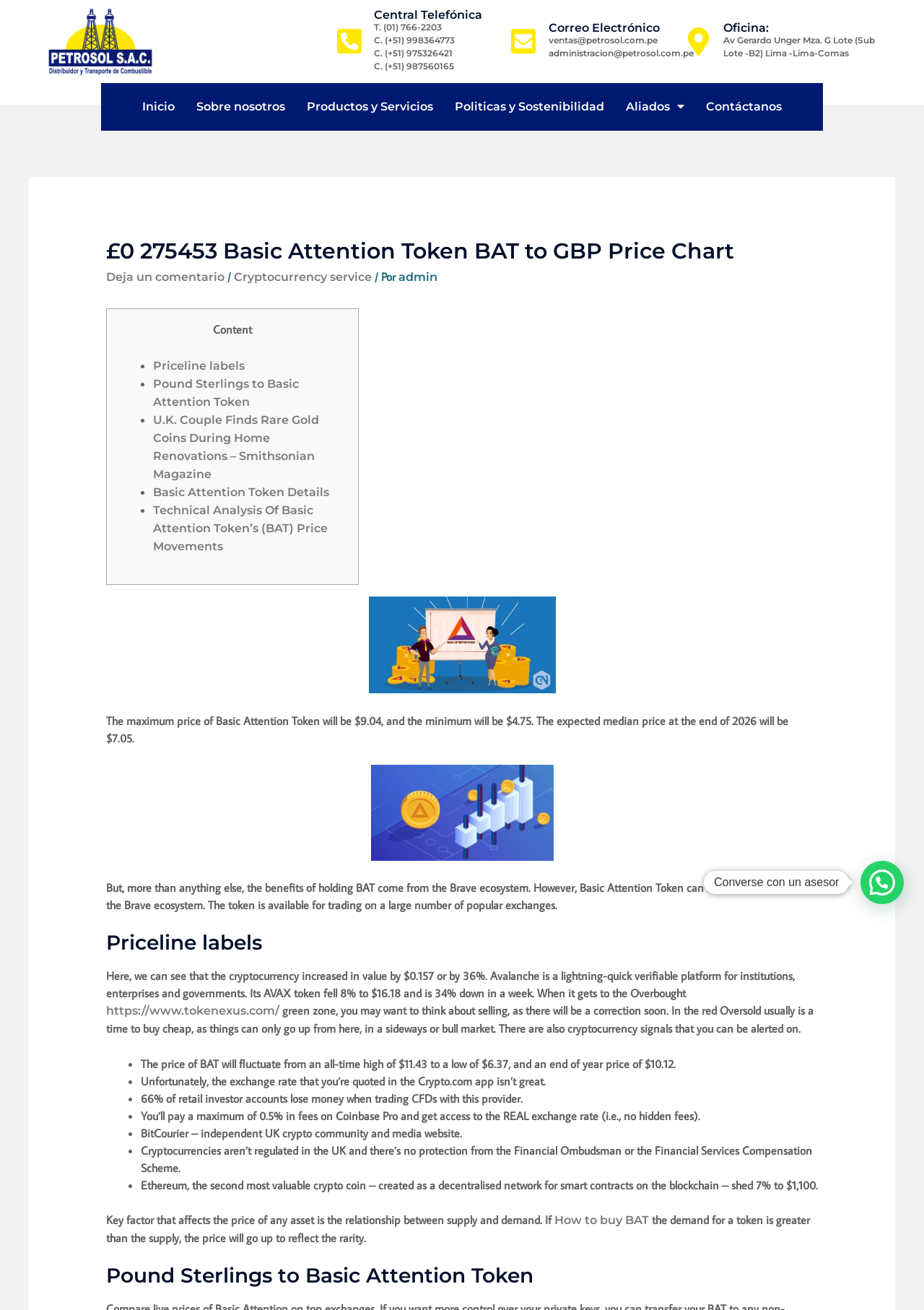Can you specify the bounding box coordinates of the area that needs to be clicked to fulfill the following instruction: "Click on 'Cryptocurrency service'"?

[0.253, 0.206, 0.402, 0.217]